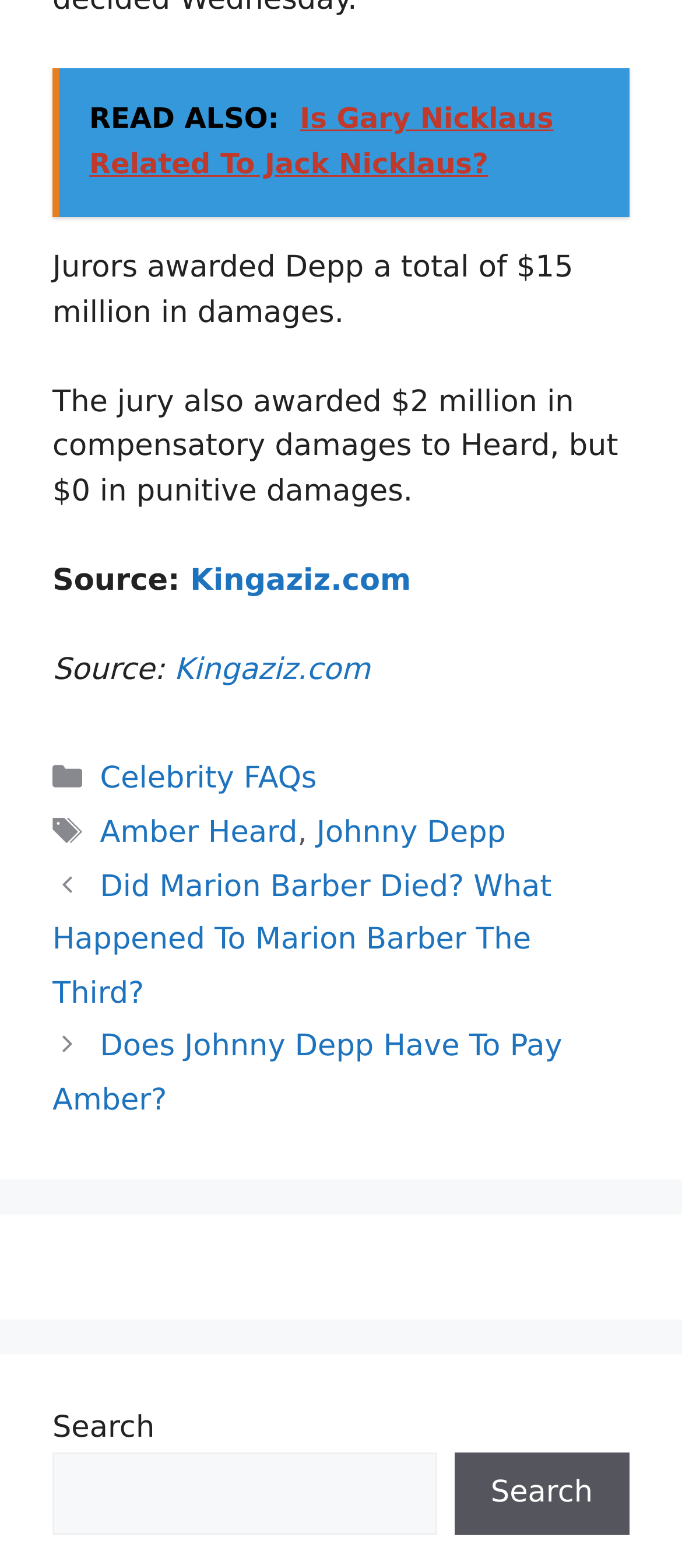Find the bounding box coordinates of the clickable area required to complete the following action: "Visit Kingaziz.com".

[0.279, 0.359, 0.603, 0.381]